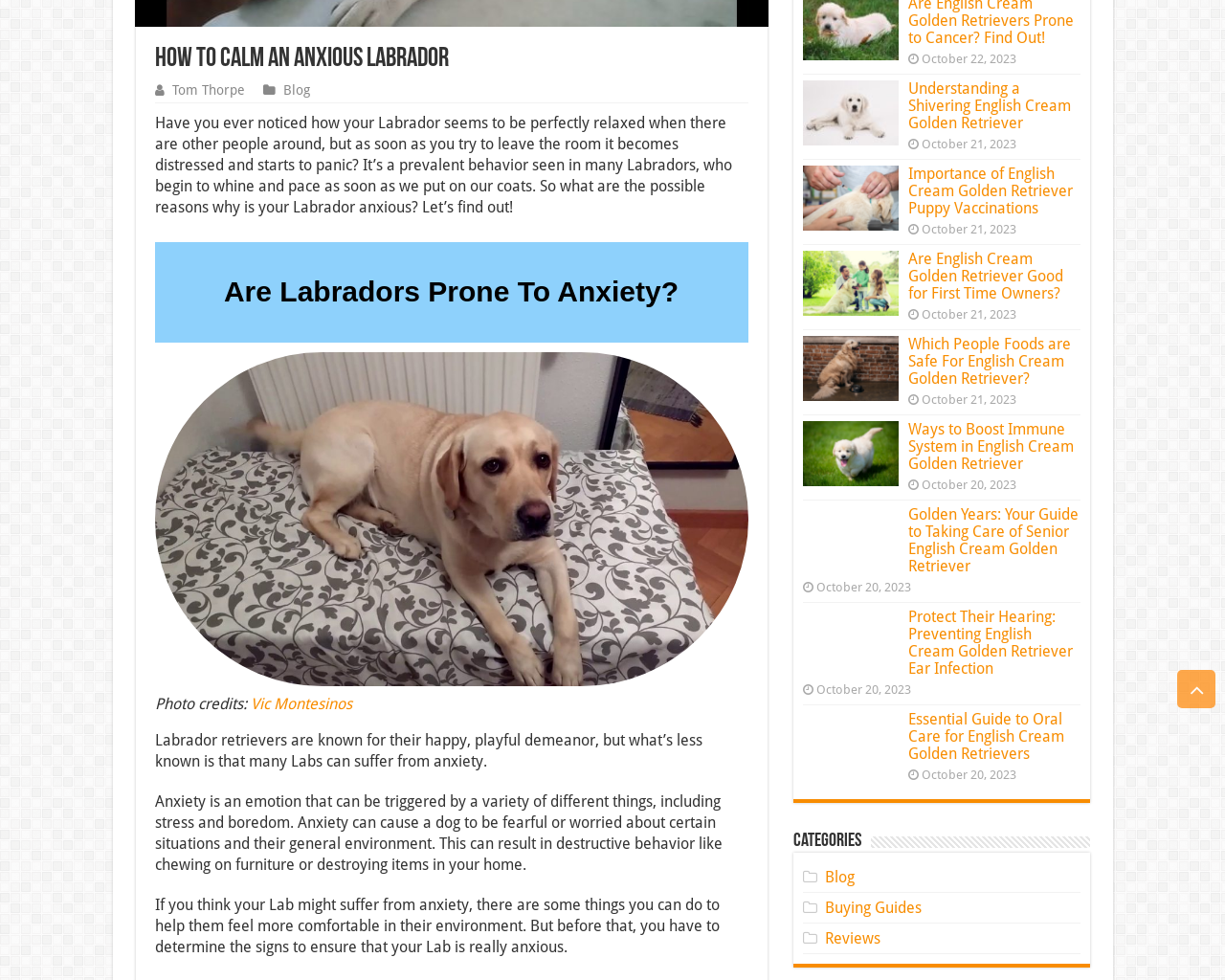Using the provided element description: "Reviews", determine the bounding box coordinates of the corresponding UI element in the screenshot.

[0.673, 0.948, 0.719, 0.967]